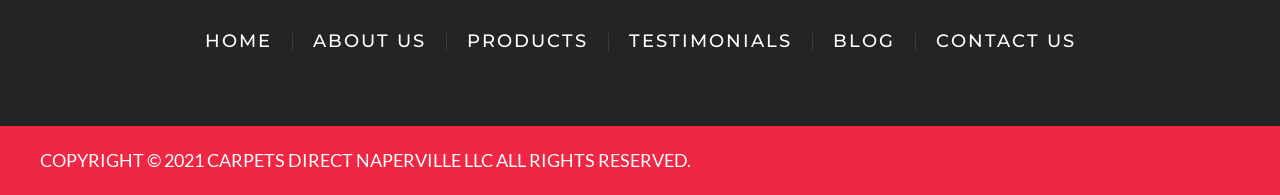Identify the bounding box coordinates for the UI element mentioned here: "About Us". Provide the coordinates as four float values between 0 and 1, i.e., [left, top, right, bottom].

[0.244, 0.138, 0.332, 0.288]